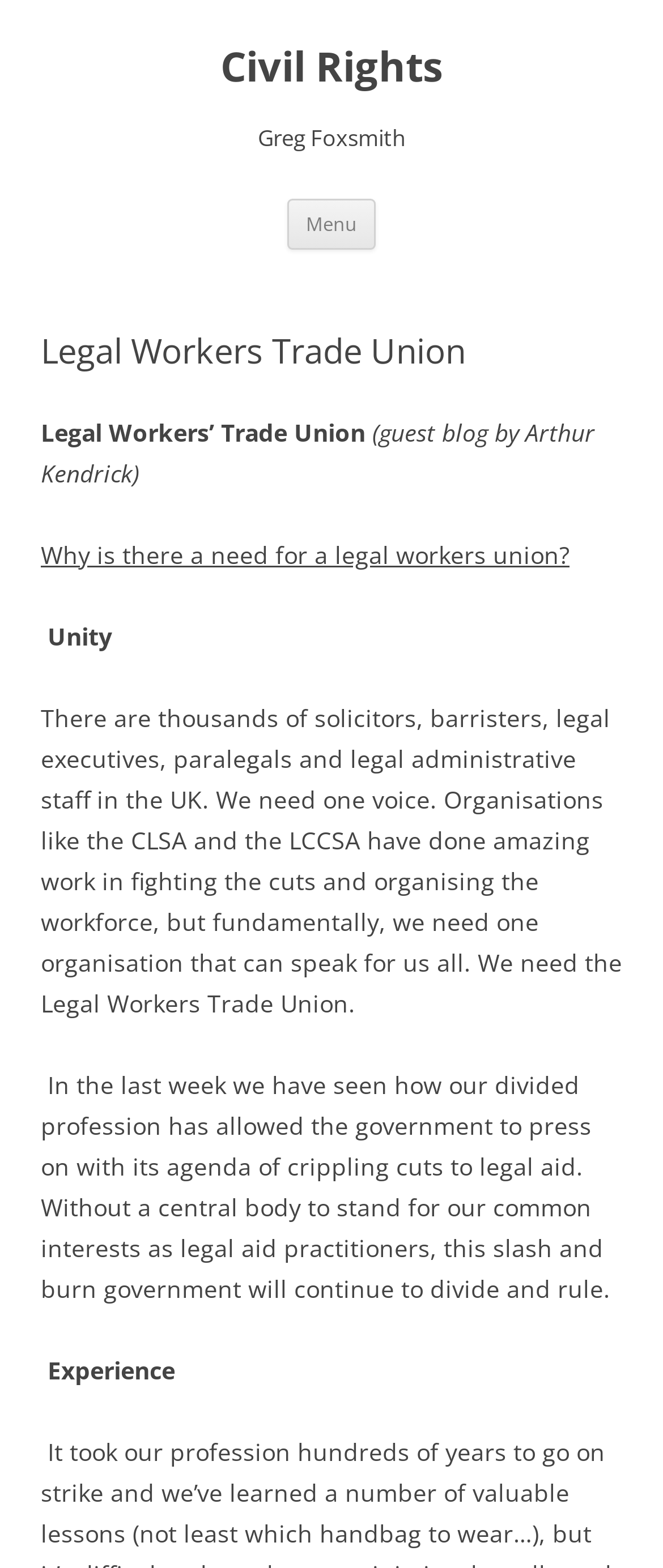What is the topic of the article?
Using the image, provide a detailed and thorough answer to the question.

I deduced this from the various StaticText elements that mention legal workers, trade unions, and civil rights, which suggest that the article is about the need for a legal workers union.